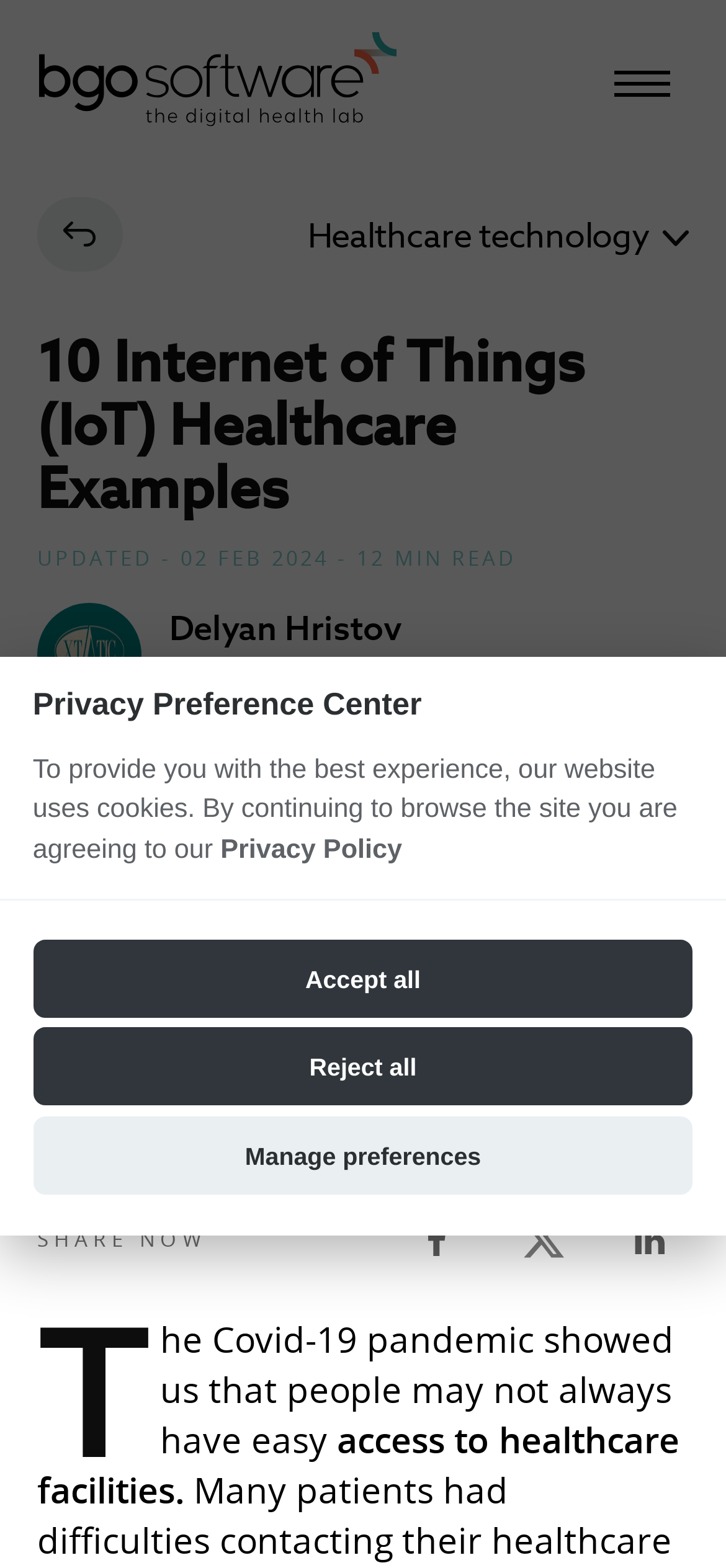Please determine the bounding box coordinates, formatted as (top-left x, top-left y, bottom-right x, bottom-right y), with all values as floating point numbers between 0 and 1. Identify the bounding box of the region described as: parent_node: ハンカー付きタイプ

None